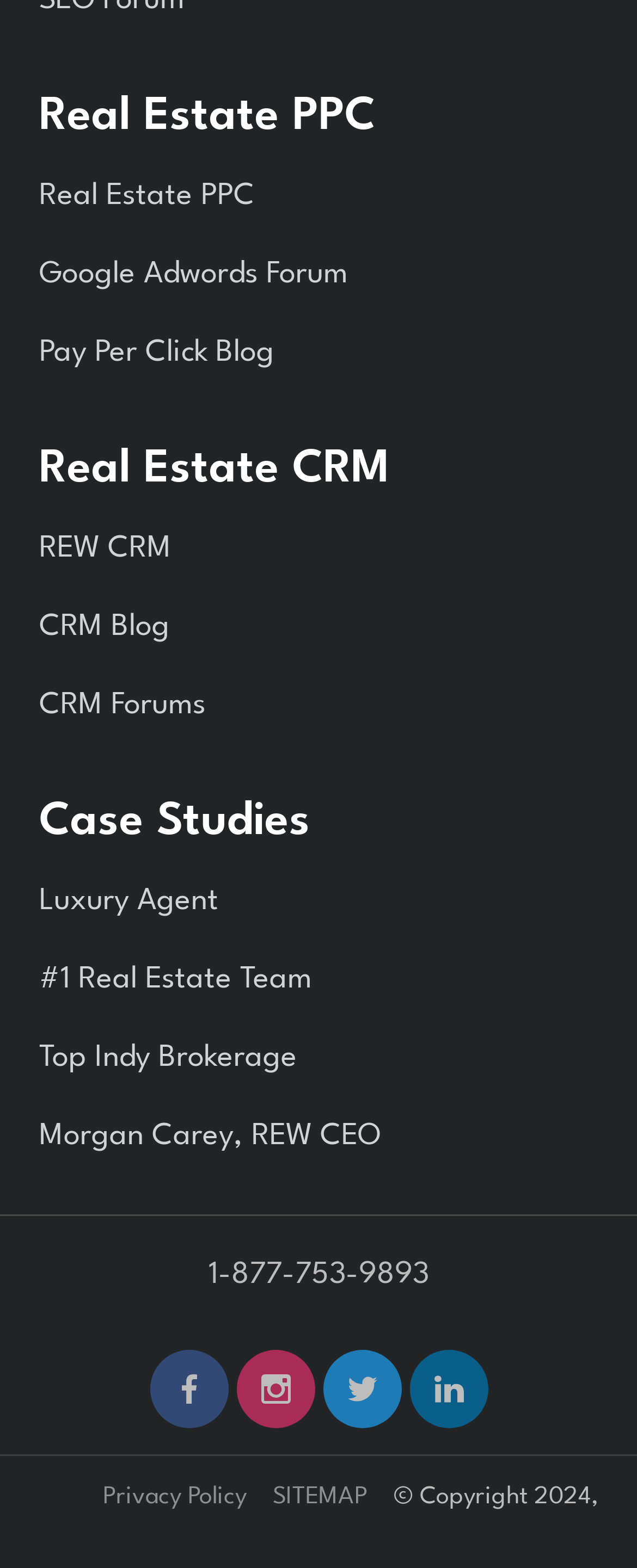What is the main topic of the webpage? Look at the image and give a one-word or short phrase answer.

Real Estate